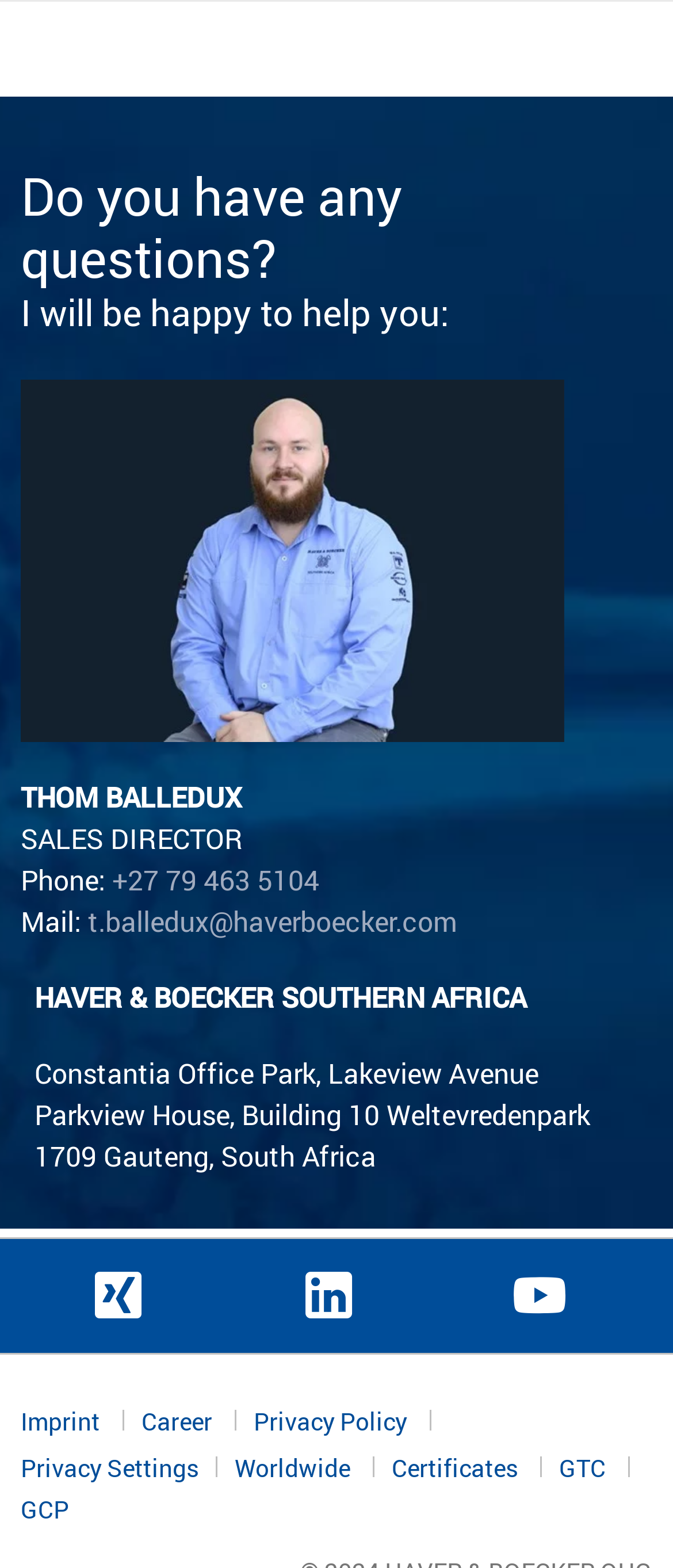Please give a succinct answer to the question in one word or phrase:
What is the name of the sales director?

THOM BALLEDUX